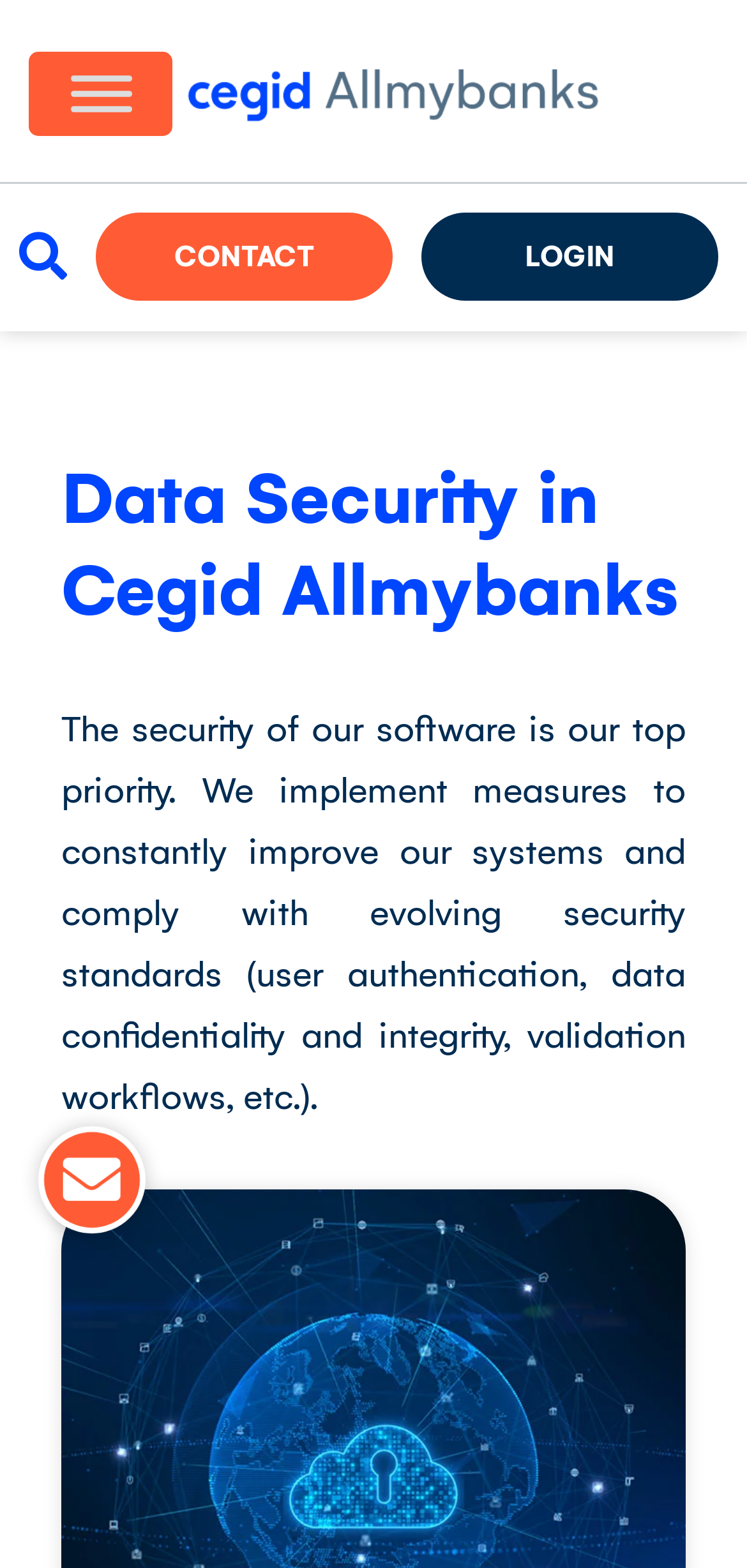Where can users find contact information?
Refer to the image and provide a one-word or short phrase answer.

CONTACT or CONTACT US links